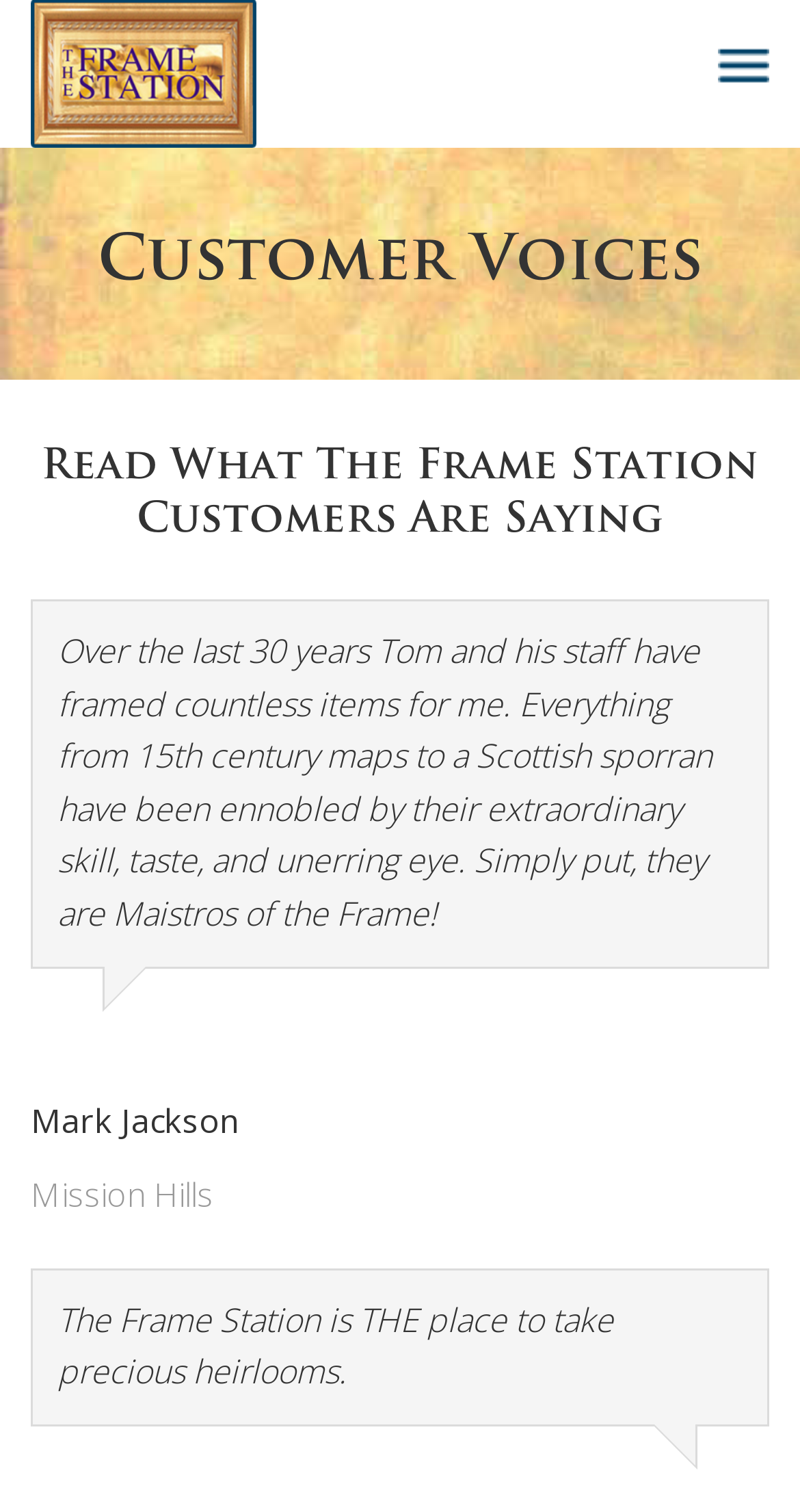What type of items has The Frame Station framed for a customer?
Refer to the image and give a detailed answer to the query.

This information can be found in the first customer testimonial, where it is mentioned that The Frame Station has framed various items, including 15th century maps and a Scottish sporran, for a customer over the last 30 years.